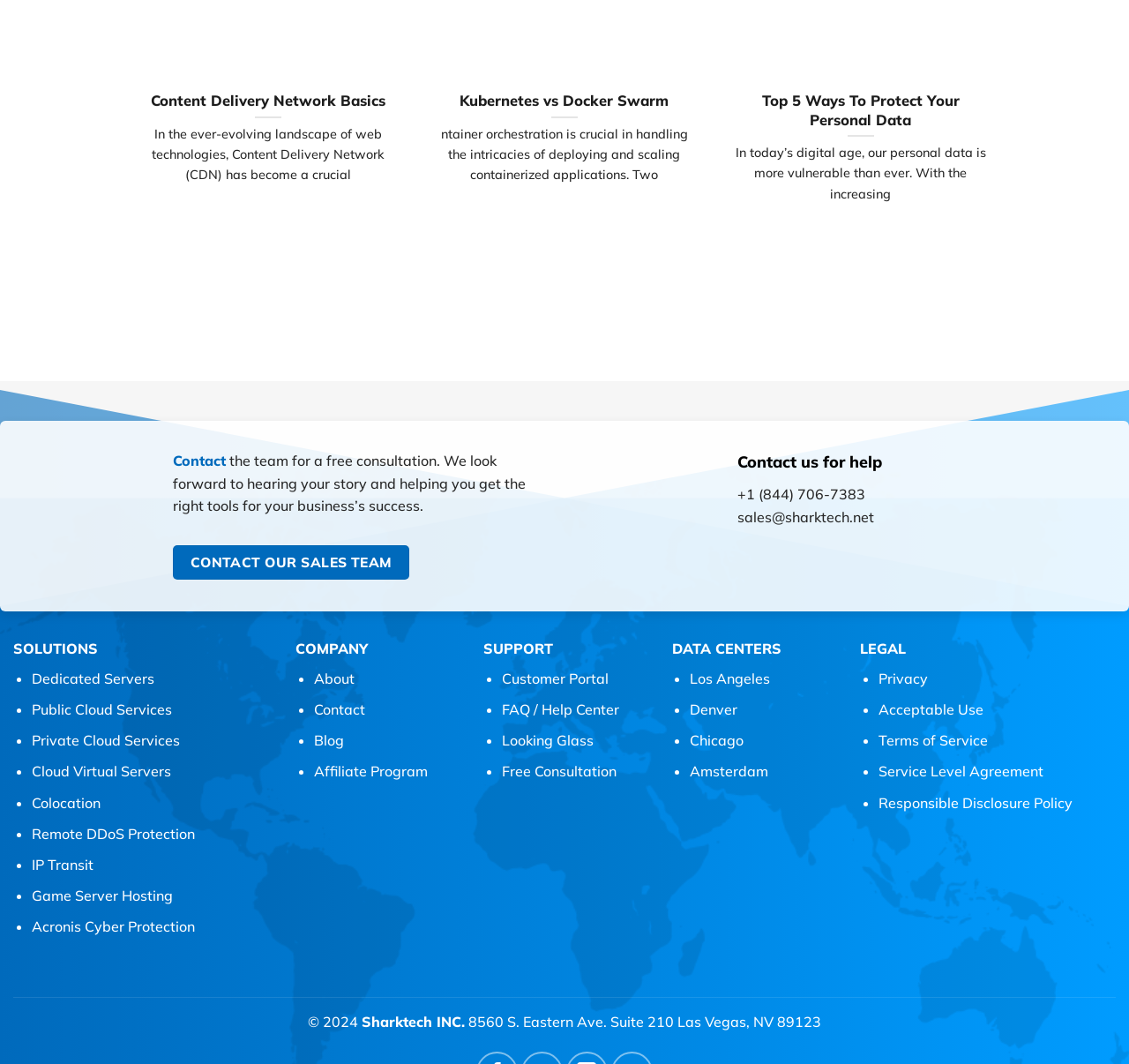Identify the bounding box coordinates for the UI element that matches this description: "Private Cloud Services".

[0.028, 0.688, 0.159, 0.704]